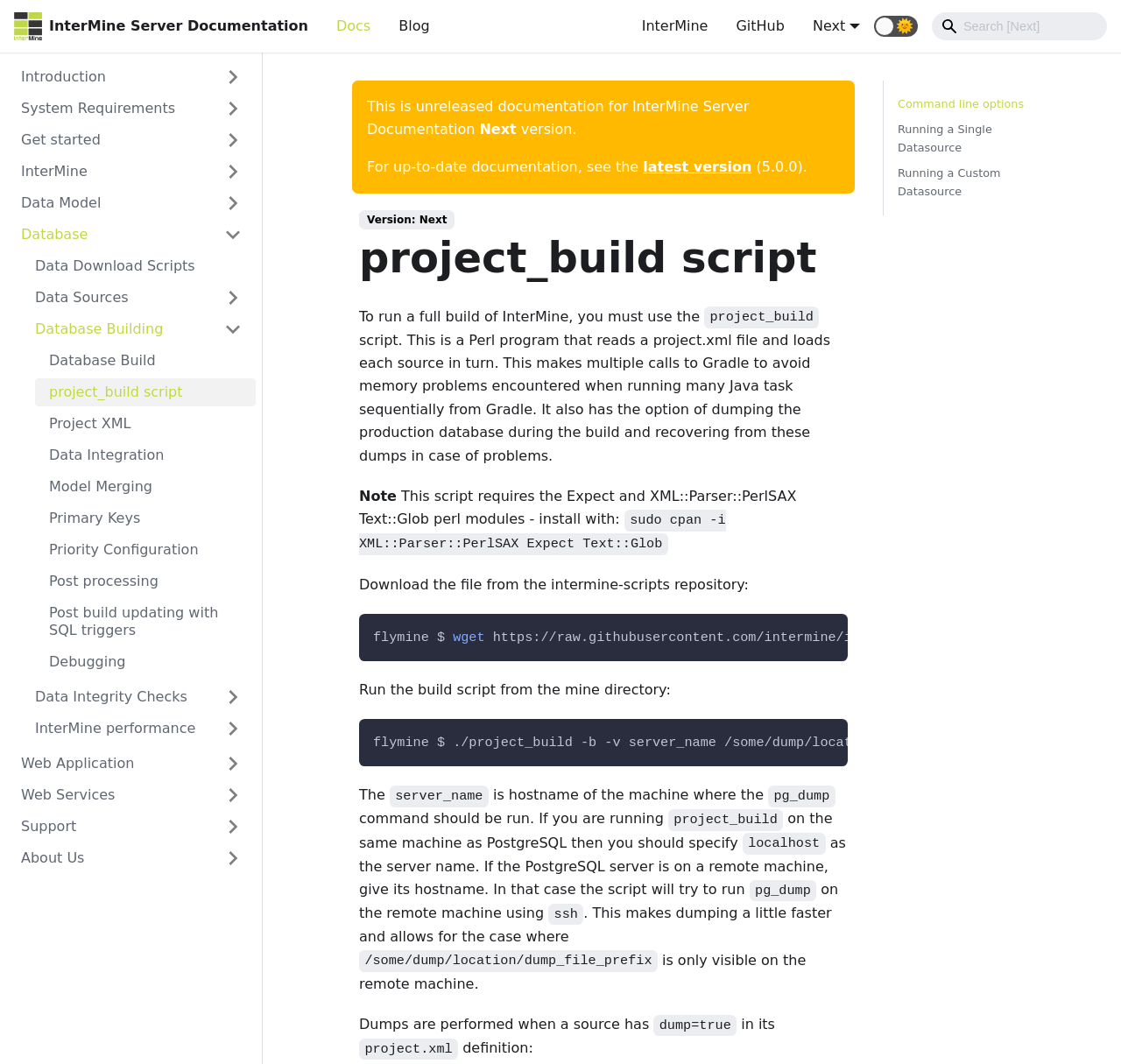Please answer the following question using a single word or phrase: 
What is the last link in the 'Database' section?

PSI-MI Ontology